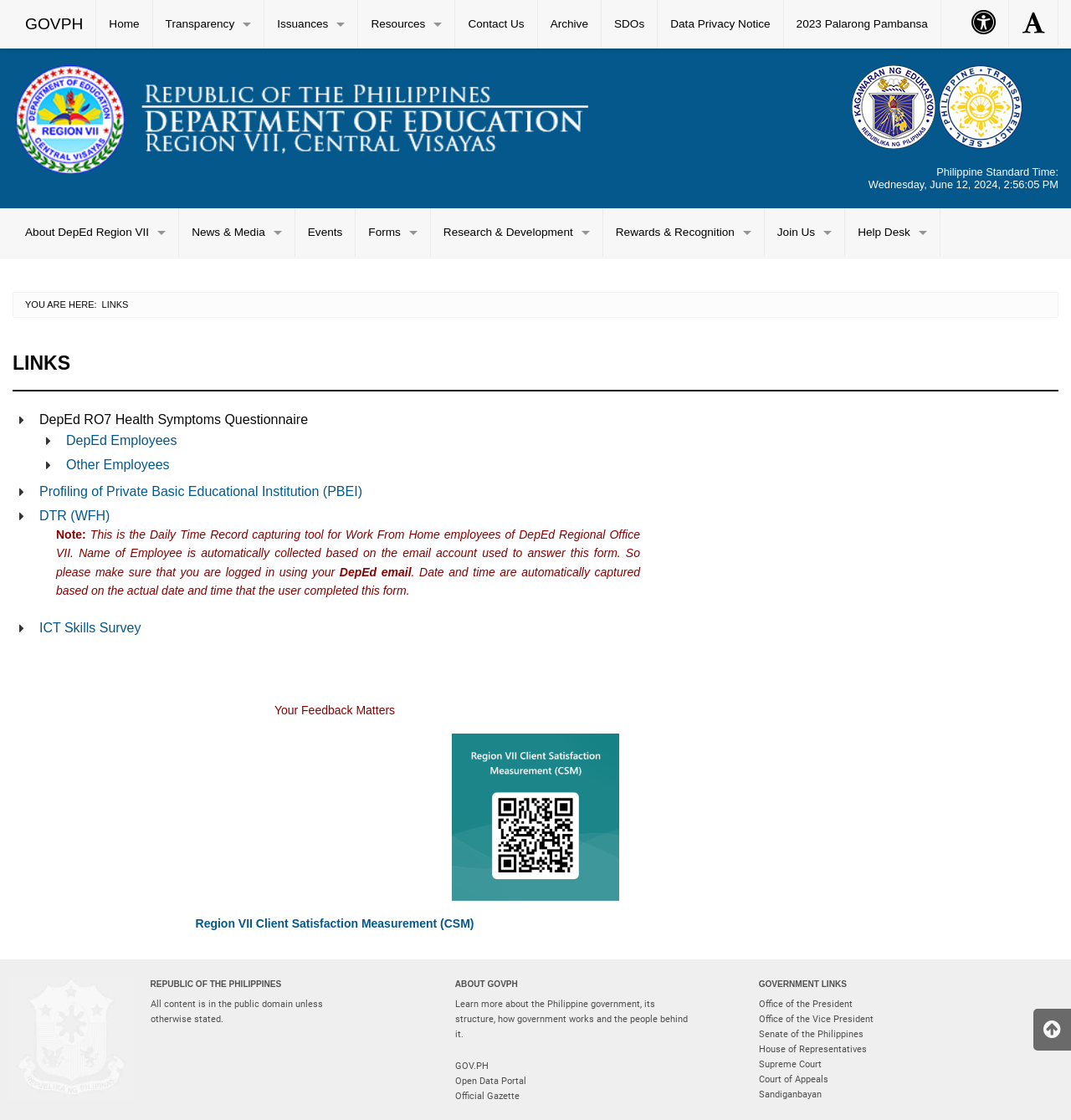Elaborate on the different components and information displayed on the webpage.

The webpage is about the Department of Education - Central Visayas, with a focus on links and resources. At the top, there is a horizontal menubar with 11 menu items, including "GOVPH", "Home", "Transparency", "Issuances", "Resources", "Contact Us", "Archive", "SDOs", "Data Privacy Notice", and "2023 Palarong Pambansa". 

Below the menubar, there is a heading that reads "Department of Education – Central Visayas" with a link and an image. To the right of the heading, there are three links with images. 

Further down, there is a section that displays the current time in Philippine Standard Time, along with a link to the current date and time. 

Below this section, there is another horizontal menubar with 9 menu items, including "About DepEd Region VII", "News & Media", "Events", "Forms", "Research & Development", "Rewards & Recognition", "Join Us", and "Help Desk". 

The main content of the page is an article with a heading that reads "LINKS". This section contains several links and text, including "DepEd RO7 Health Symptoms Questionnaire", "DepEd Employees", "Other Employees", "Profiling of Private Basic Educational Institution (PBEI)", "DTR (WFH)", and "ICT Skills Survey". There is also a note with a description of the Daily Time Record capturing tool for Work From Home employees of DepEd Regional Office VII.

At the bottom of the page, there is a complementary section with a heading that reads "Your Feedback Matters" and a link to the Region VII Client Satisfaction Measurement (CSM). Finally, there is a link with an icon at the bottom right corner of the page.